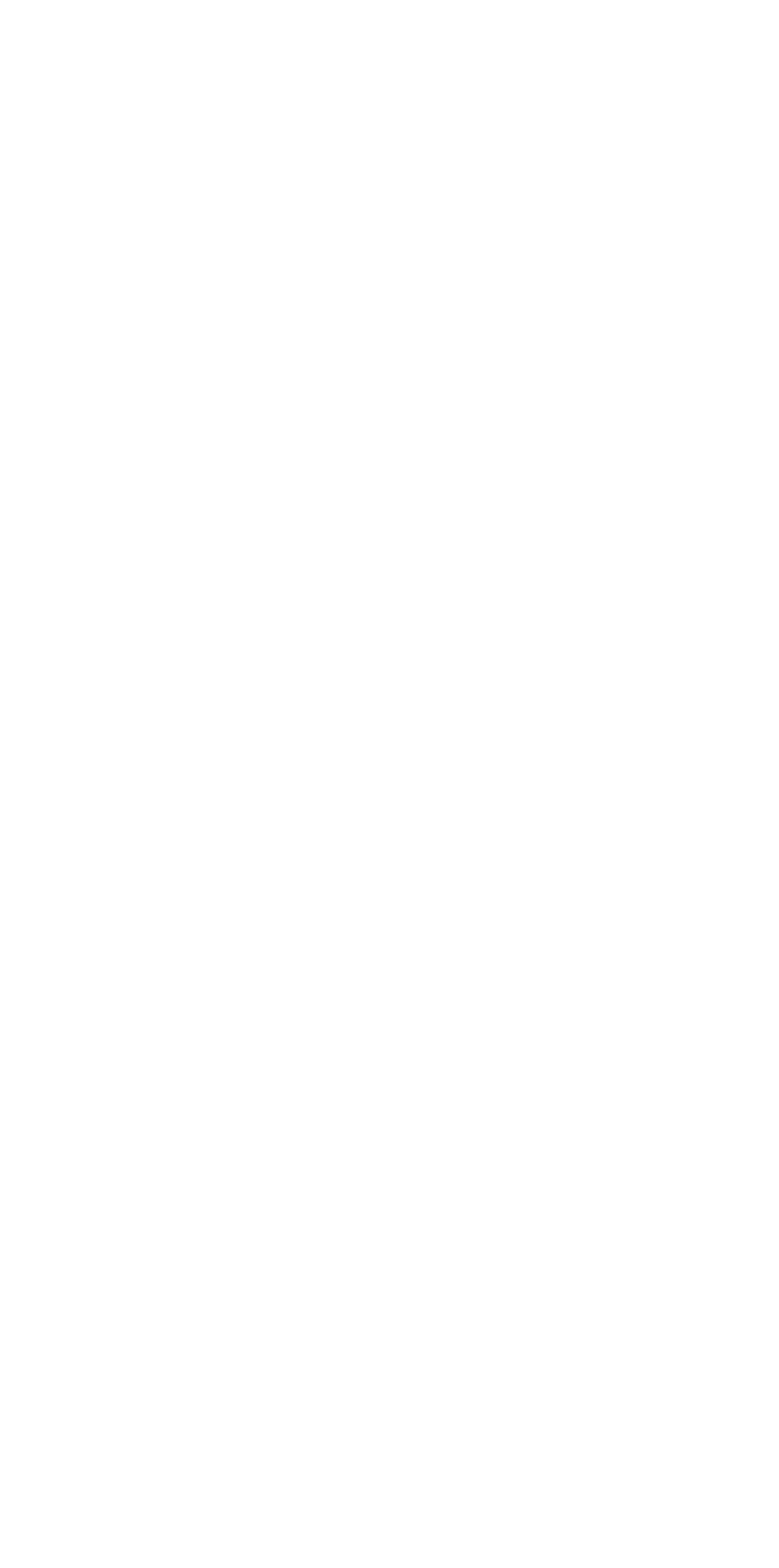Please determine the bounding box coordinates of the element to click on in order to accomplish the following task: "Enter first name". Ensure the coordinates are four float numbers ranging from 0 to 1, i.e., [left, top, right, bottom].

[0.108, 0.263, 0.735, 0.328]